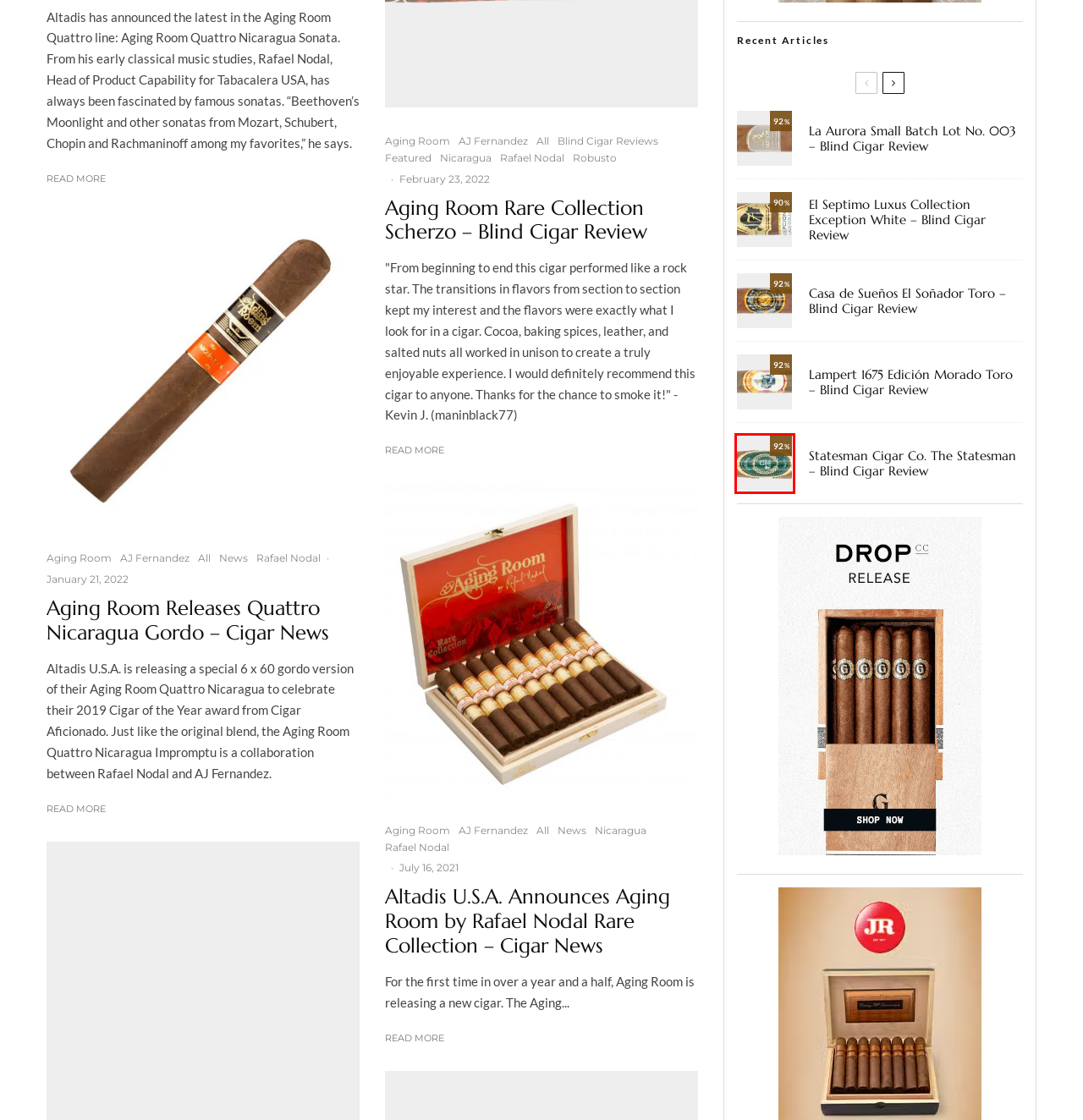You have been given a screenshot of a webpage, where a red bounding box surrounds a UI element. Identify the best matching webpage description for the page that loads after the element in the bounding box is clicked. Options include:
A. AJ Fernandez Archives - Blind Man's Puff
B. La Aurora Small Batch Lot No. 003 - Blind Cigar Review
C. Featured Archives - Blind Man's Puff
D. Casa de Sueños El Soñador Toro - Blind Cigar Review
E. Altadis U.S.A. Announces Aging Room by Rafael Nodal Rare Collection - Cigar News - Blind Man's Puff
F. Nicaragua Archives - Blind Man's Puff
G. Statesman Cigar Co. The Statesman - Blind Cigar Review
H. Lampert 1675 Edición Morado Toro - Blind Cigar Review

G